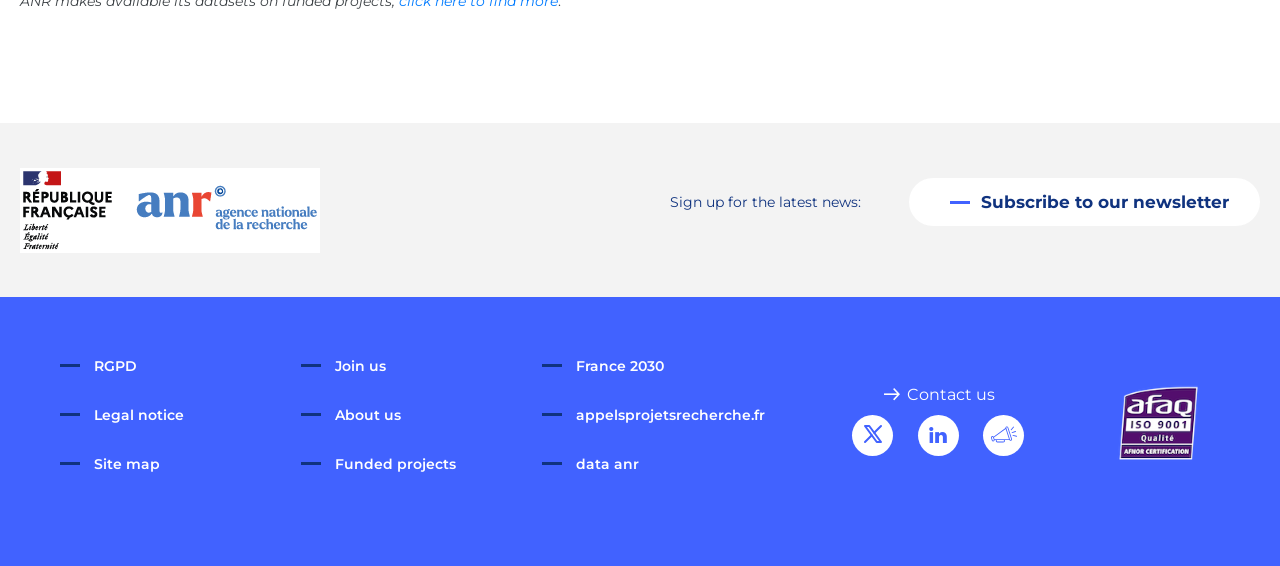Locate the bounding box coordinates of the area to click to fulfill this instruction: "View 'Funded projects'". The bounding box should be presented as four float numbers between 0 and 1, in the order [left, top, right, bottom].

[0.235, 0.804, 0.356, 0.836]